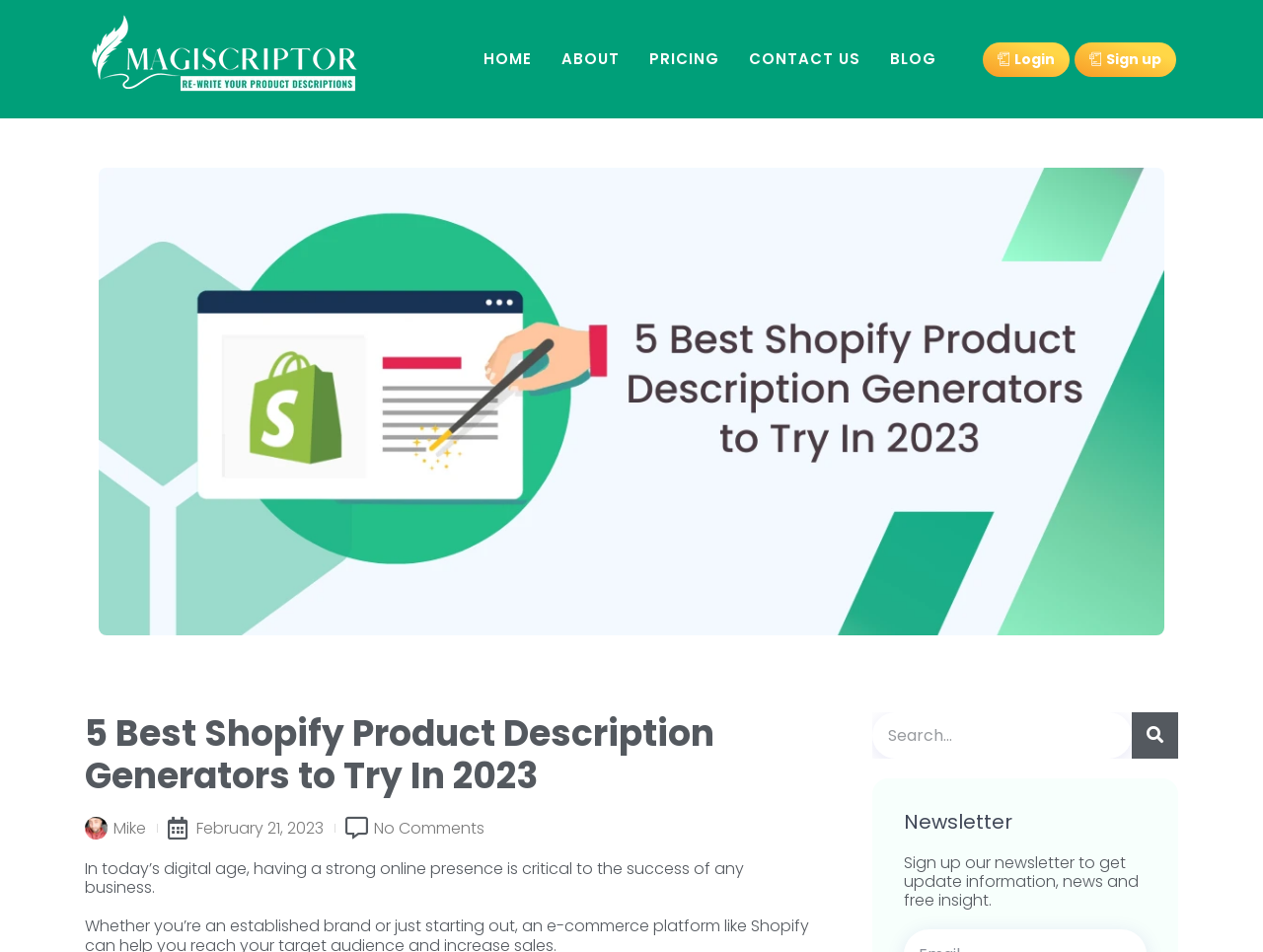What is the purpose of the newsletter section?
Answer the question with a single word or phrase derived from the image.

Get update information